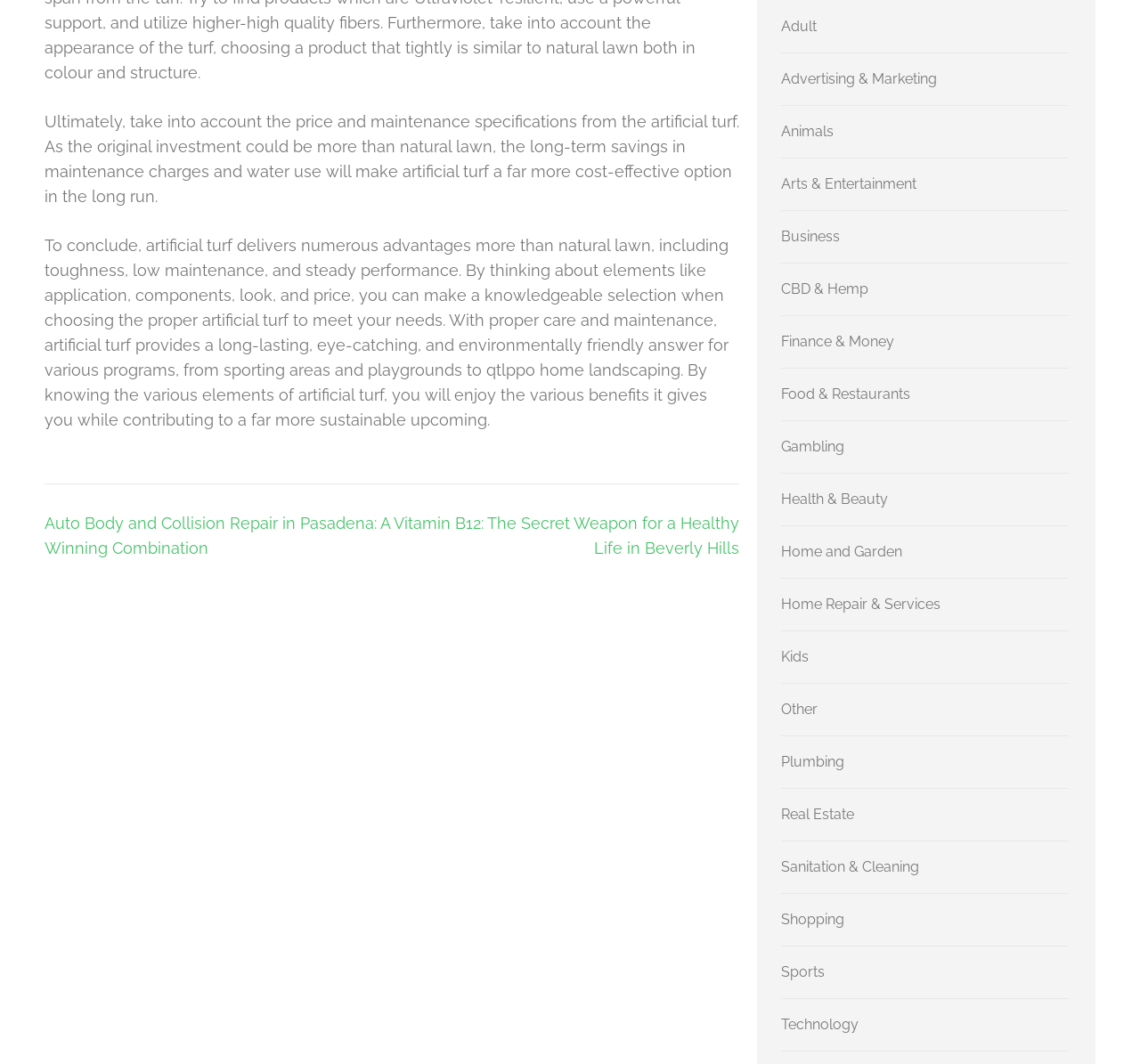Locate the bounding box coordinates of the item that should be clicked to fulfill the instruction: "Visit 'Adult' page".

[0.685, 0.017, 0.716, 0.033]